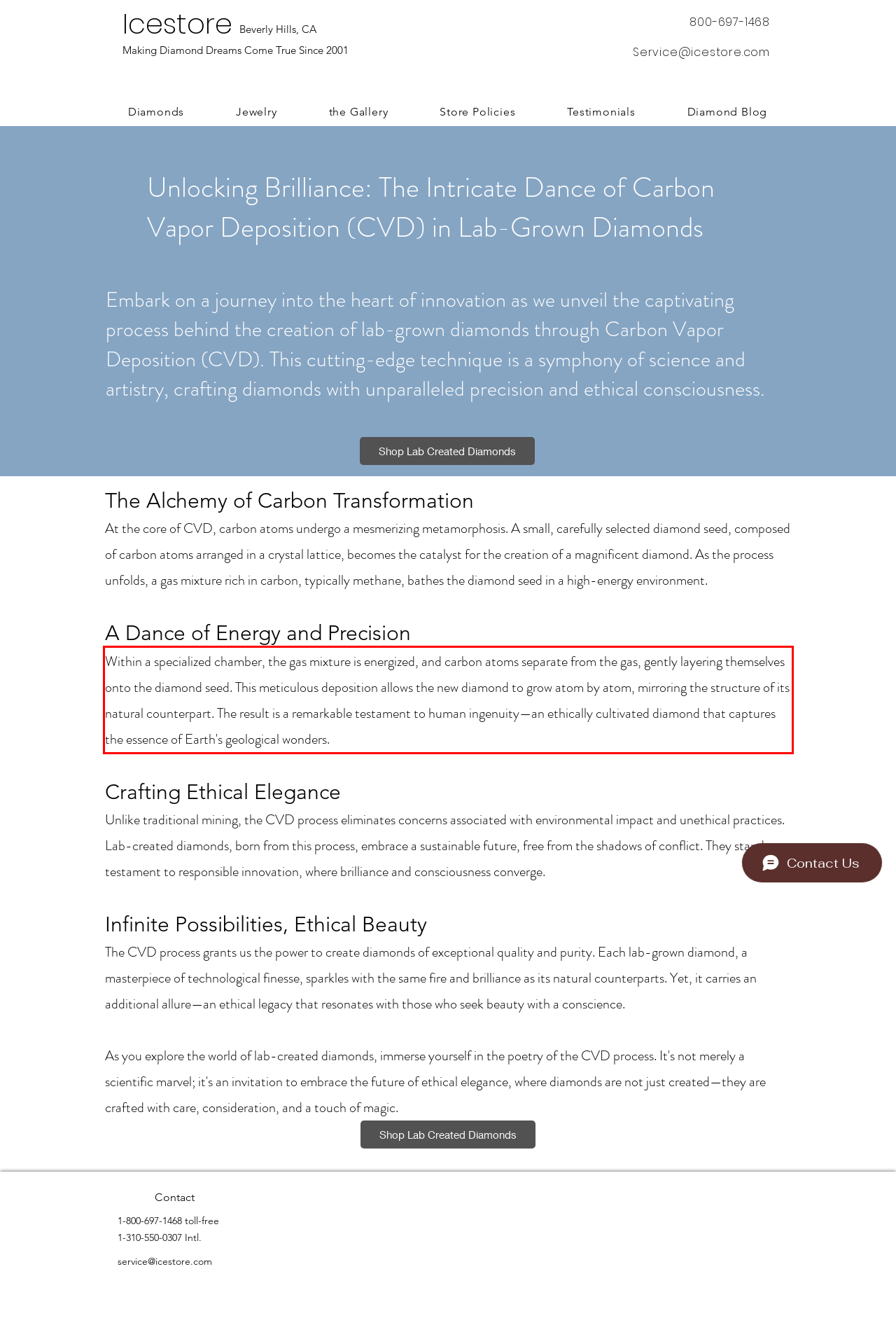You have a screenshot of a webpage with a red bounding box. Identify and extract the text content located inside the red bounding box.

Within a specialized chamber, the gas mixture is energized, and carbon atoms separate from the gas, gently layering themselves onto the diamond seed. This meticulous deposition allows the new diamond to grow atom by atom, mirroring the structure of its natural counterpart. The result is a remarkable testament to human ingenuity—an ethically cultivated diamond that captures the essence of Earth's geological wonders.